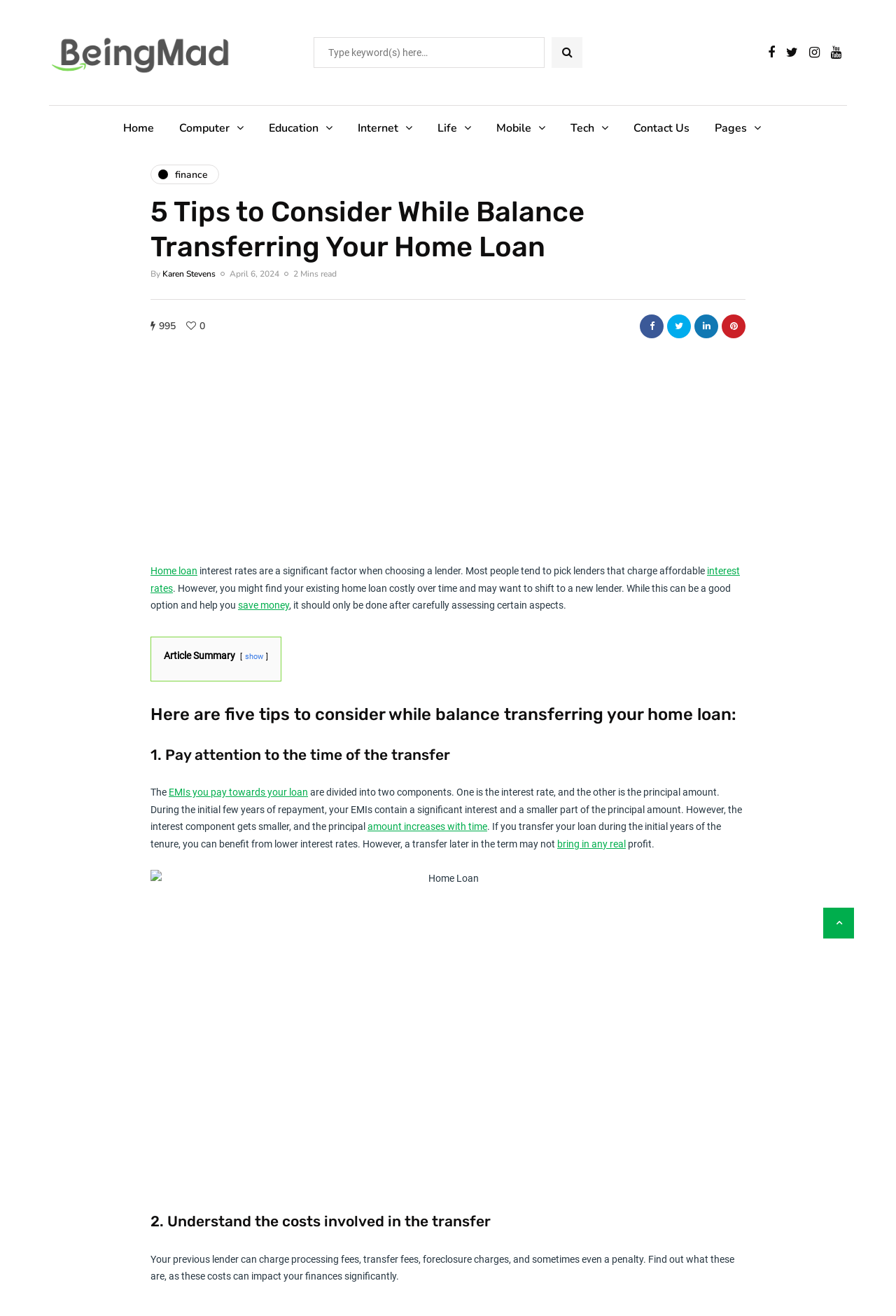Highlight the bounding box coordinates of the region I should click on to meet the following instruction: "Click on Home loan interest rates".

[0.168, 0.429, 0.22, 0.438]